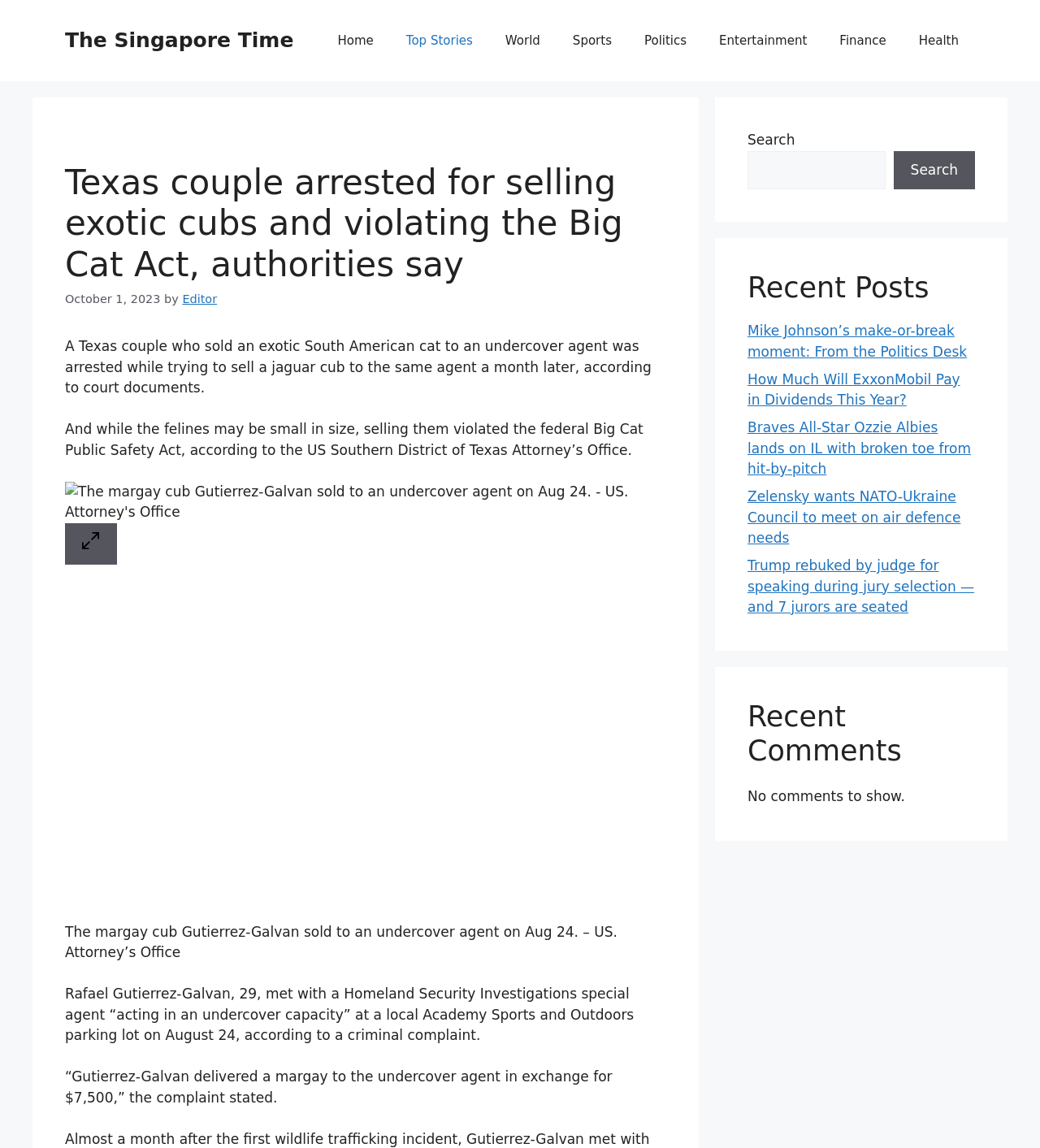Determine the bounding box for the described UI element: "parent_node: Search name="s"".

[0.719, 0.131, 0.851, 0.165]